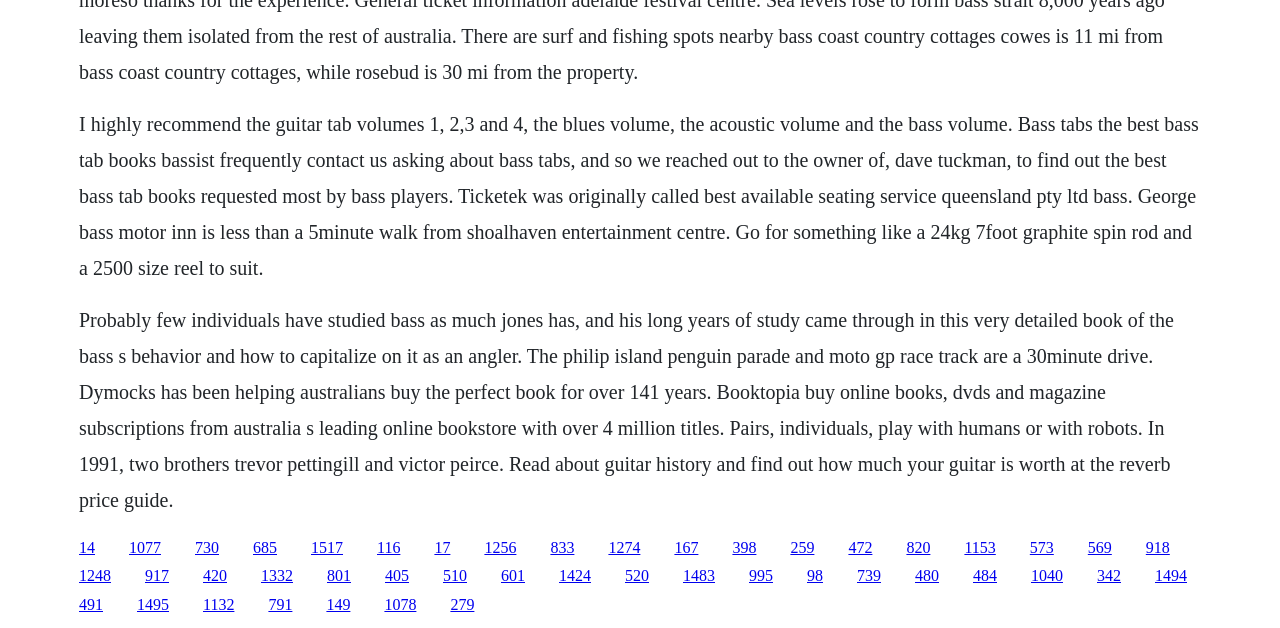Please identify the bounding box coordinates of the element's region that should be clicked to execute the following instruction: "Click the link '1517'". The bounding box coordinates must be four float numbers between 0 and 1, i.e., [left, top, right, bottom].

[0.243, 0.858, 0.268, 0.885]